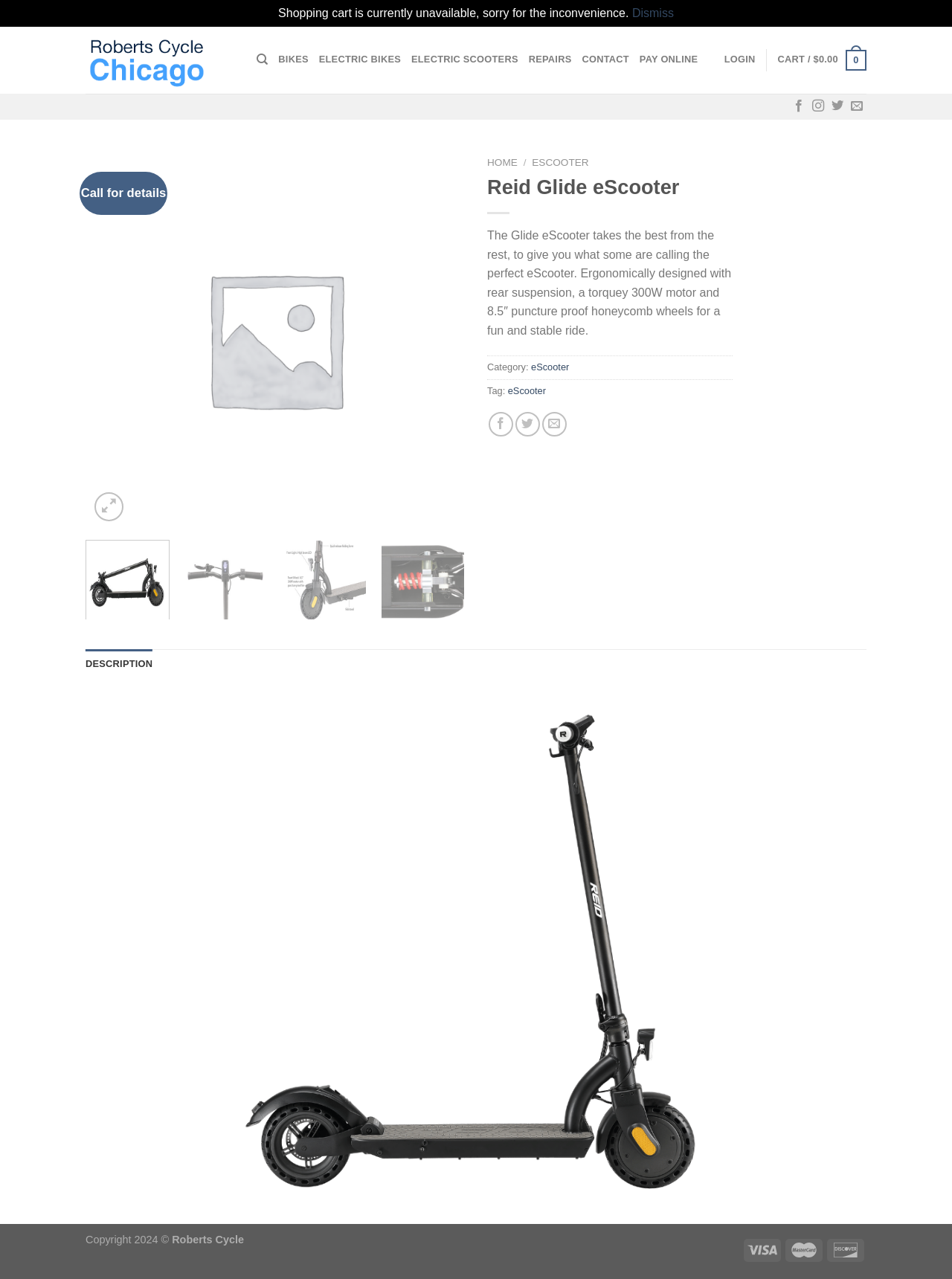Locate the bounding box coordinates of the element's region that should be clicked to carry out the following instruction: "Go to top of the page". The coordinates need to be four float numbers between 0 and 1, i.e., [left, top, right, bottom].

[0.953, 0.717, 0.983, 0.739]